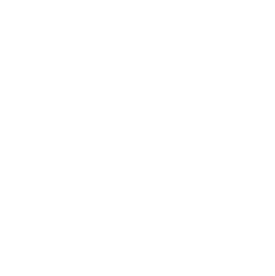Describe the image thoroughly.

The image features the "RED GOST BY RUTHLESS VAPOR," a 120ml e-liquid product prominently displayed as part of a promotional link. This vape juice is marketed as suitable for those seeking a flavorful vaping experience and is highlighted among other products for sale. In the context of this offering, it's noted that the item is currently sold out, creating a sense of urgency and exclusivity for potential buyers. The layout suggests vibrant branding typical of vaping products, catering to an audience interested in alternatives to traditional nicotine delivery methods.